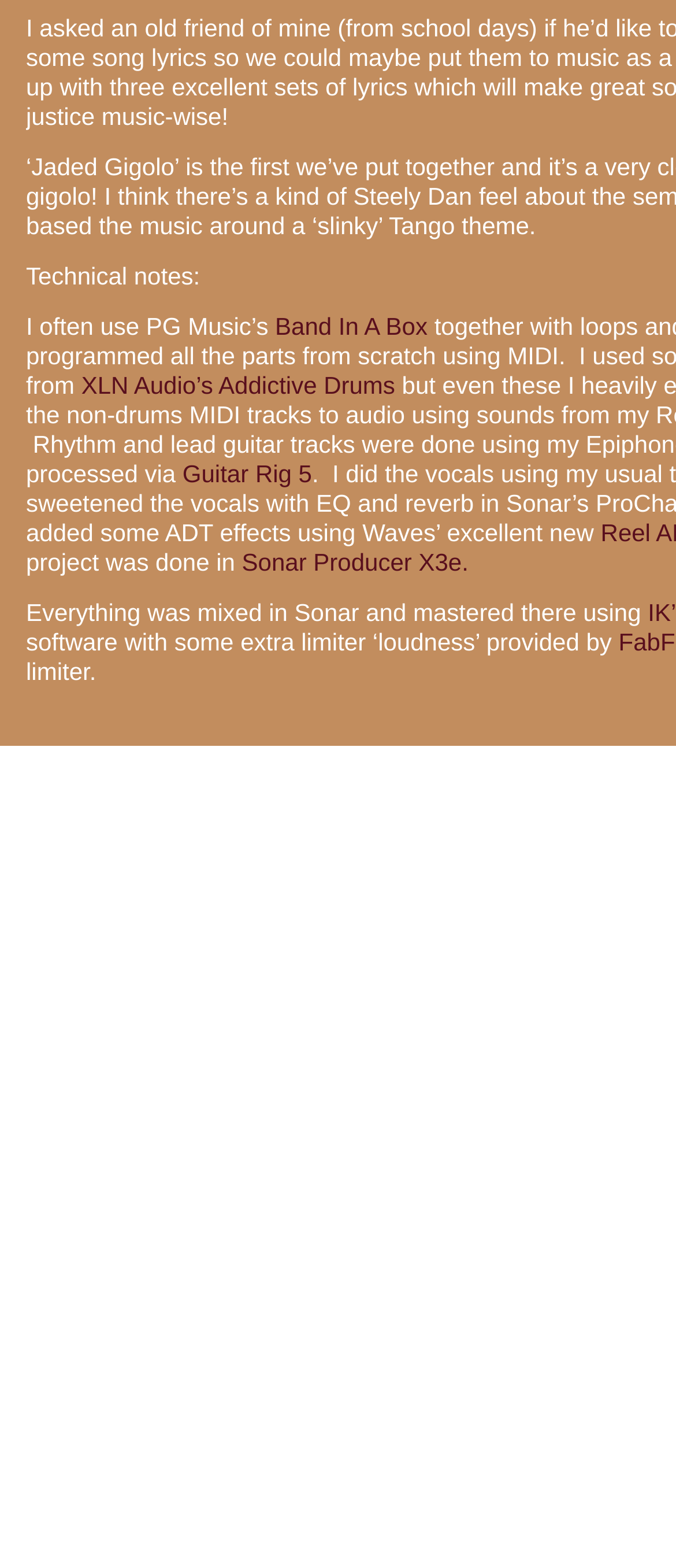Given the content of the image, can you provide a detailed answer to the question?
How many links are there in the technical notes section?

By counting the number of link elements in the technical notes section, I found four links: 'Band In A Box', 'XLN Audio’s Addictive Drums', 'Guitar Rig 5', and 'Sonar Producer X3e'.